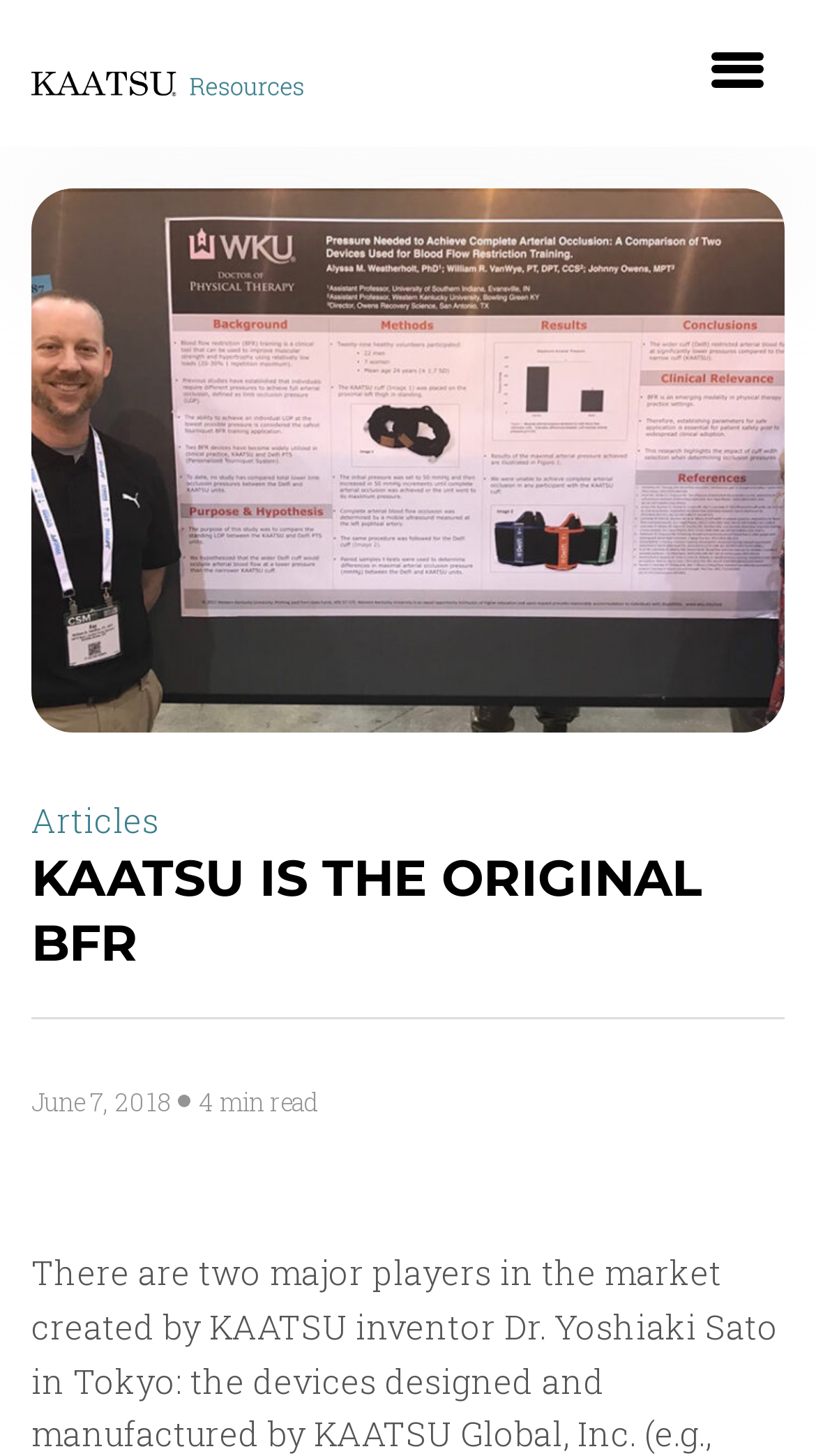Provide a one-word or short-phrase response to the question:
What is the logo of the website?

KAATSU Is The Original BFR